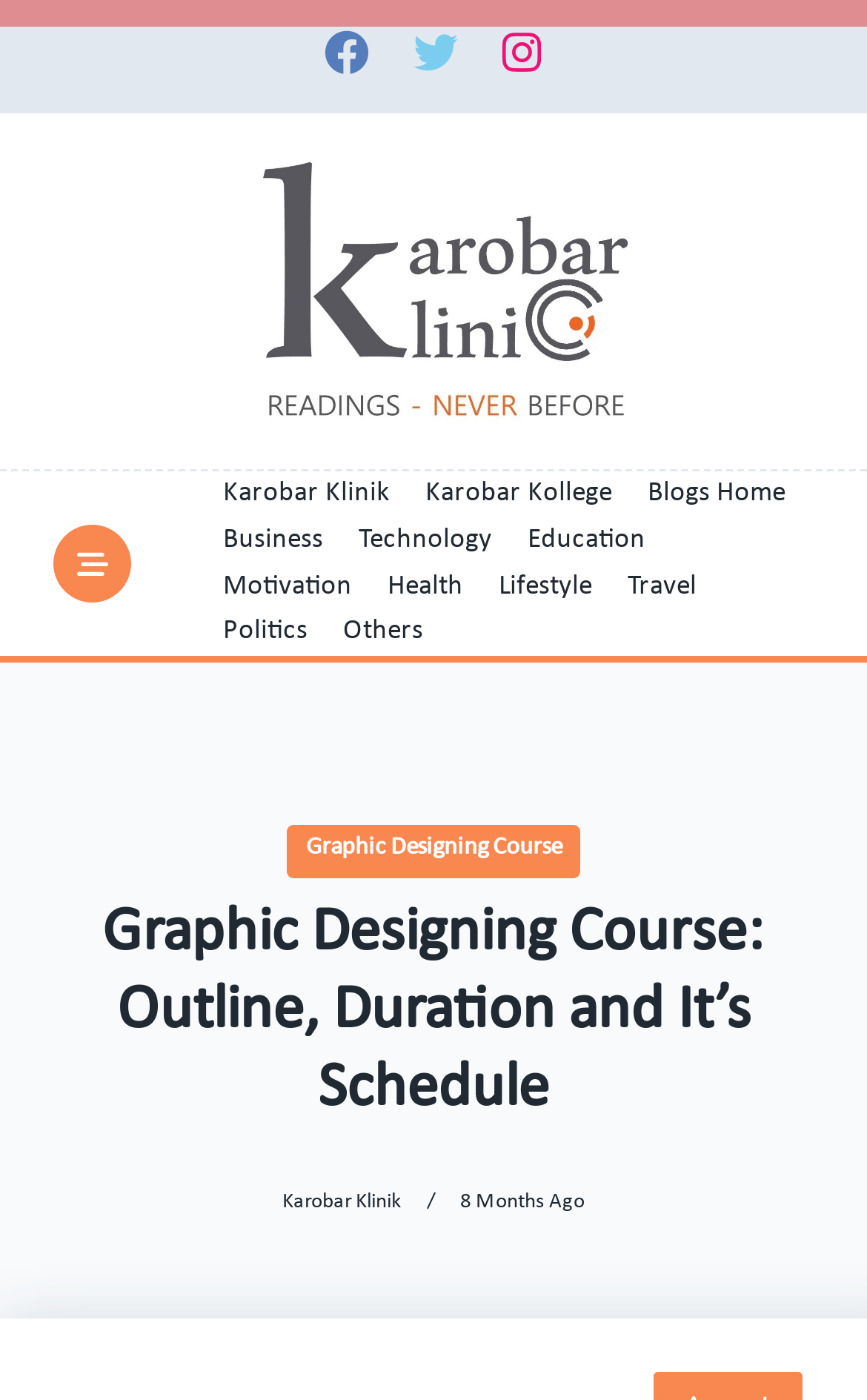Please specify the coordinates of the bounding box for the element that should be clicked to carry out this instruction: "Click the Facebook button". The coordinates must be four float numbers between 0 and 1, formatted as [left, top, right, bottom].

[0.566, 0.057, 0.628, 0.095]